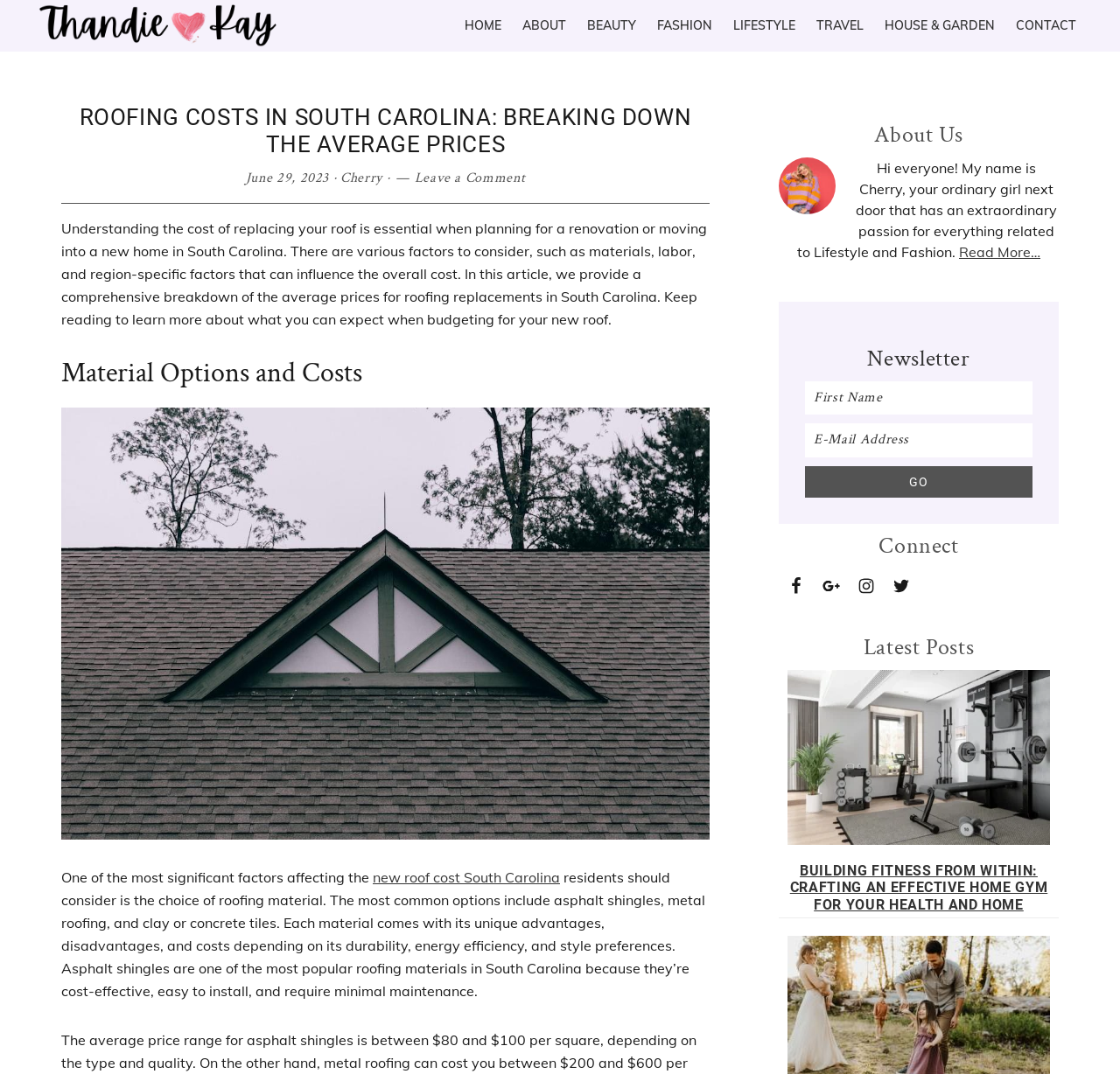What is the name of the blogger who writes about Lifestyle and Fashion?
Analyze the screenshot and provide a detailed answer to the question.

The name of the blogger who writes about Lifestyle and Fashion is Cherry, which can be found in the 'About Us' section of the webpage, where Cherry introduces herself as an ordinary girl with an extraordinary passion for Lifestyle and Fashion.